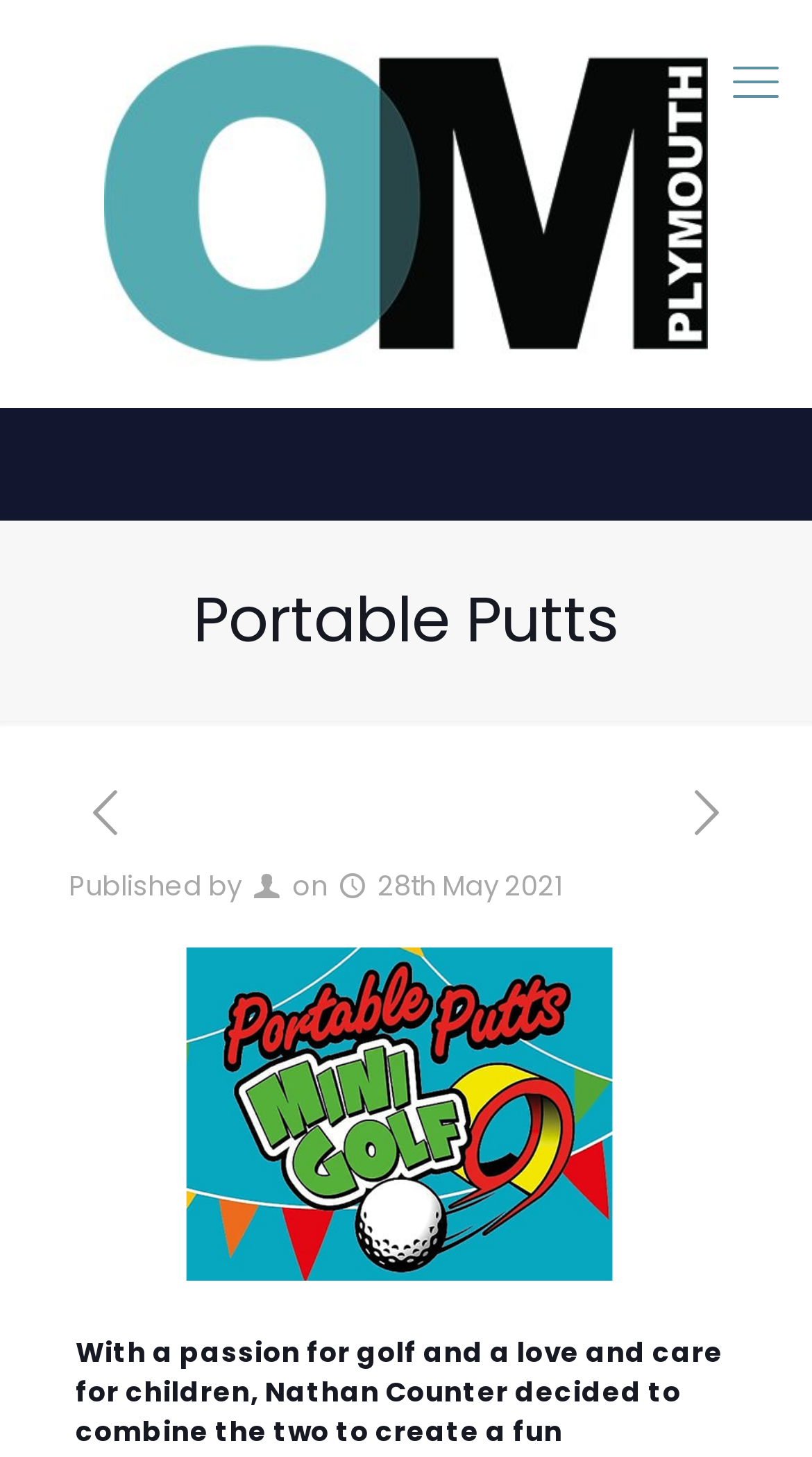Deliver a detailed narrative of the webpage's visual and textual elements.

The webpage is about Portable Putts, a golf-related experience for kids. At the top left, there is a link to "OM Media Group" accompanied by an image with the same name. On the top right, there is a "mobile menu" link. 

Below the top section, a prominent heading "Portable Putts" is centered on the page. On the left side, there are navigation links to "previous post" and "next post". 

Further down, there is a section with text "Published by" followed by the author's name, and then the publication date "28th May 2021". 

At the bottom of the page, there is a long link spanning the entire width, and a "Zoom" link with an accompanying image on the right side.